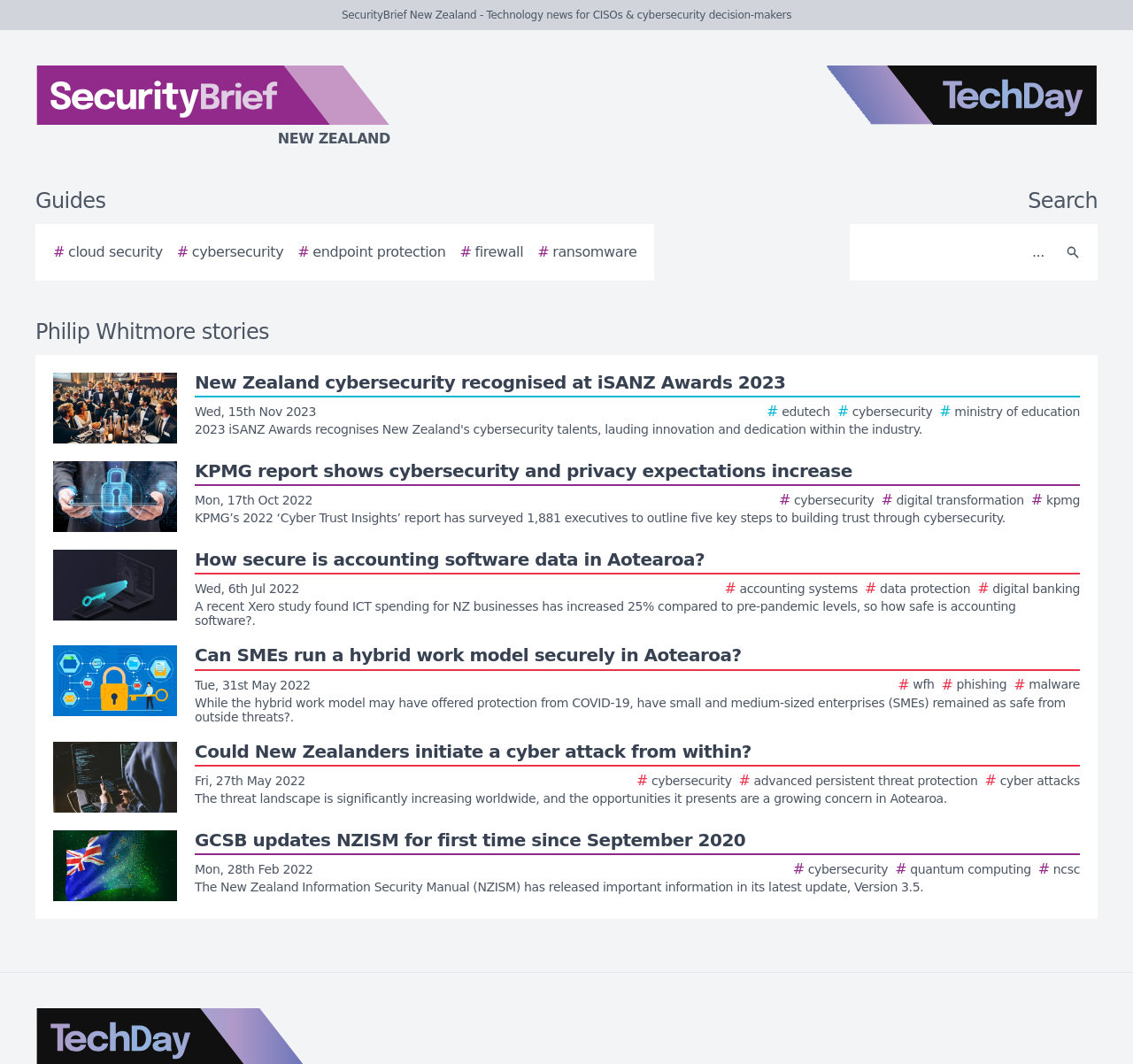Please determine the bounding box coordinates of the area that needs to be clicked to complete this task: 'Search for a keyword'. The coordinates must be four float numbers between 0 and 1, formatted as [left, top, right, bottom].

[0.756, 0.217, 0.931, 0.257]